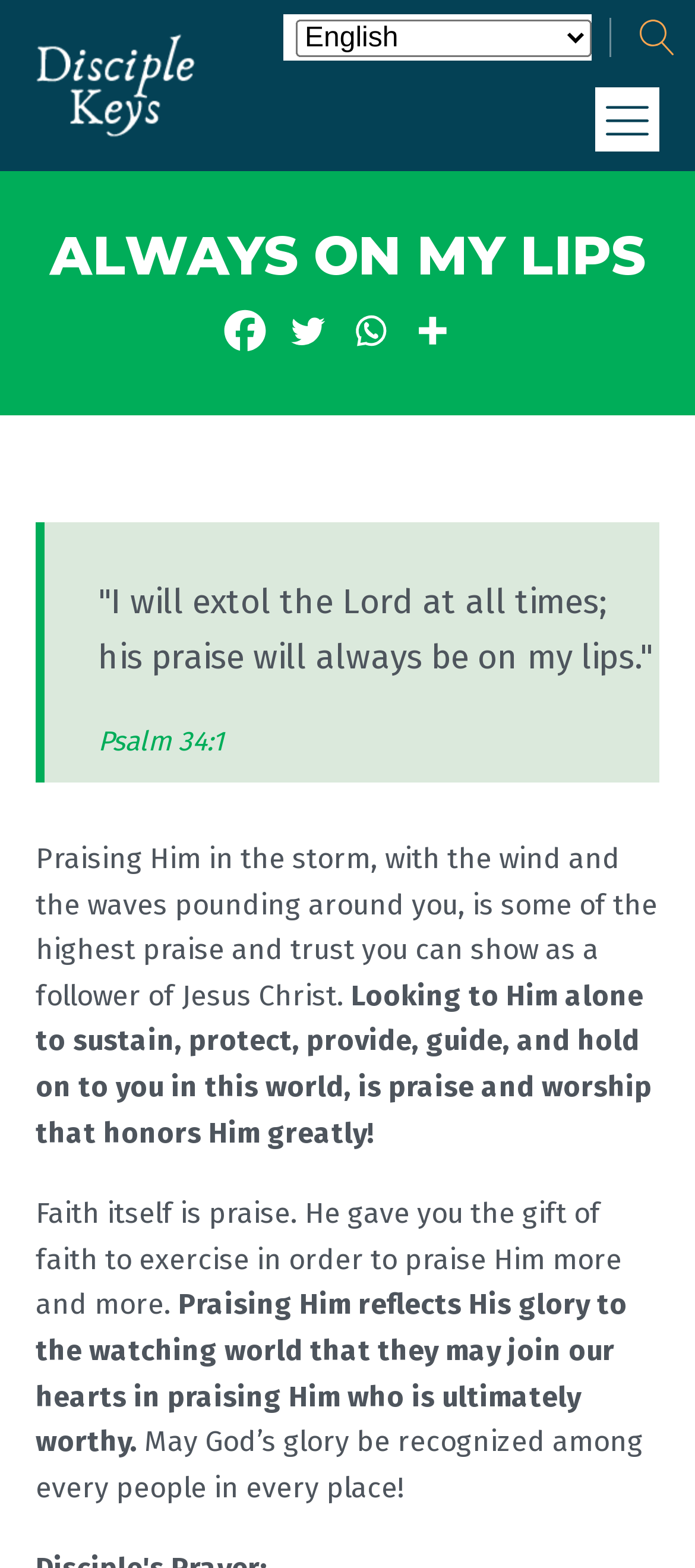Locate the UI element that matches the description title="More" in the webpage screenshot. Return the bounding box coordinates in the format (top-left x, top-left y, bottom-right x, bottom-right y), with values ranging from 0 to 1.

[0.582, 0.193, 0.662, 0.228]